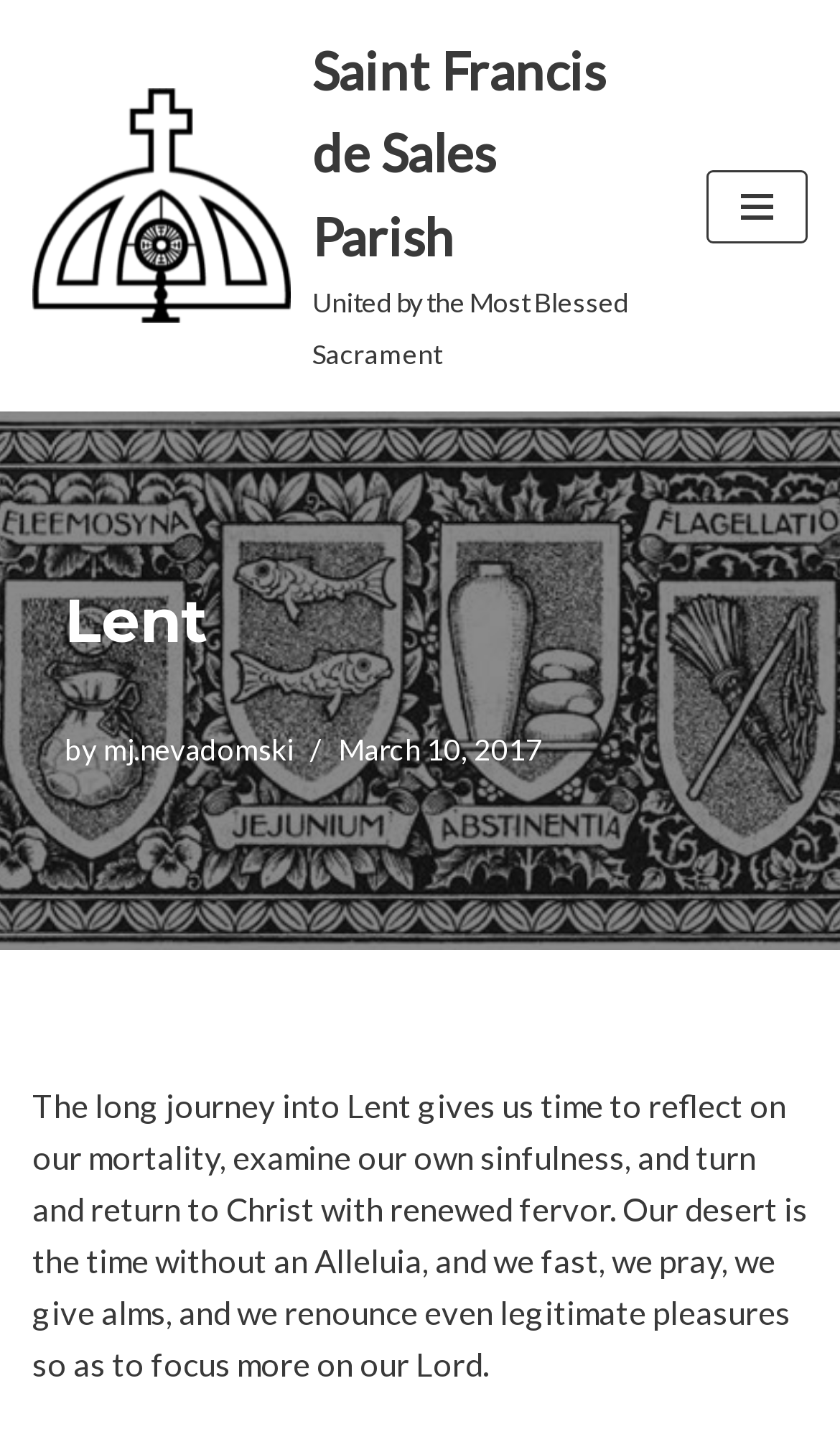What is the purpose of Lent?
Please describe in detail the information shown in the image to answer the question.

I found the answer by reading the StaticText element which describes the purpose of Lent as 'time to reflect on our mortality, examine our own sinfulness, and turn and return to Christ with renewed fervor'.